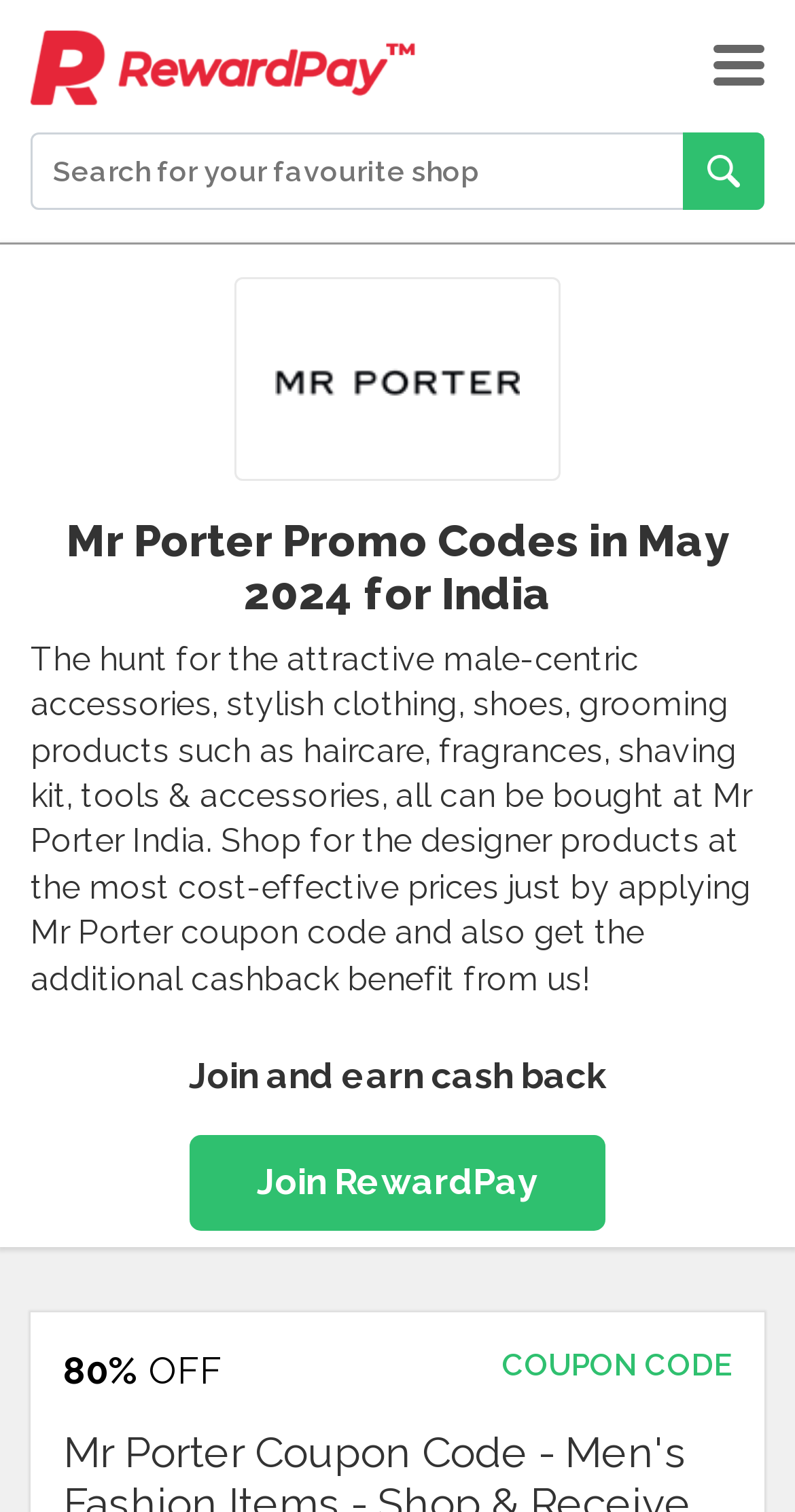Using the provided element description: "SEARCH", identify the bounding box coordinates. The coordinates should be four floats between 0 and 1 in the order [left, top, right, bottom].

[0.859, 0.088, 0.962, 0.139]